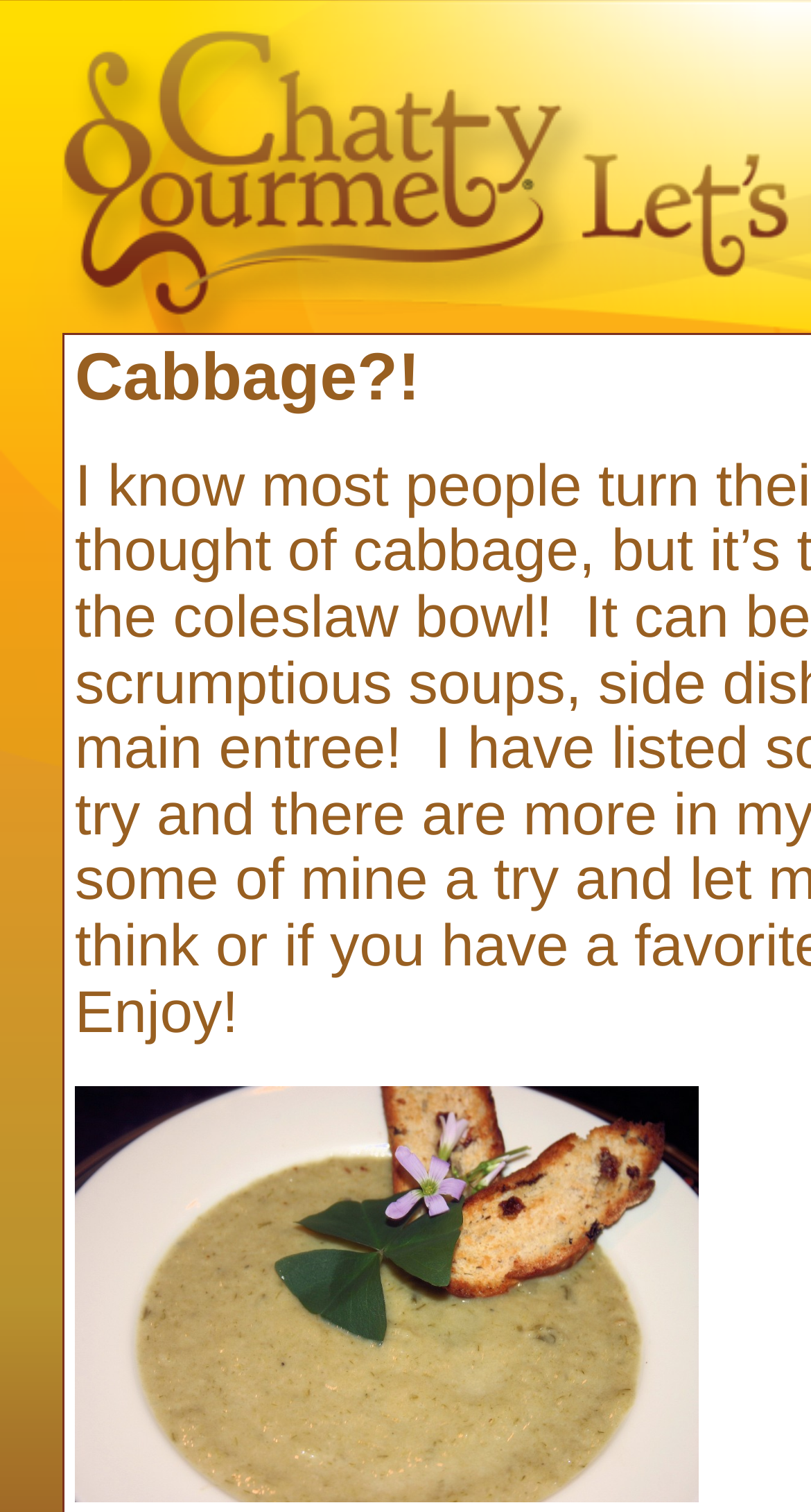Please provide the bounding box coordinates in the format (top-left x, top-left y, bottom-right x, bottom-right y). Remember, all values are floating point numbers between 0 and 1. What is the bounding box coordinate of the region described as: alt="Chatty Gourmet"

[0.077, 0.204, 0.731, 0.224]